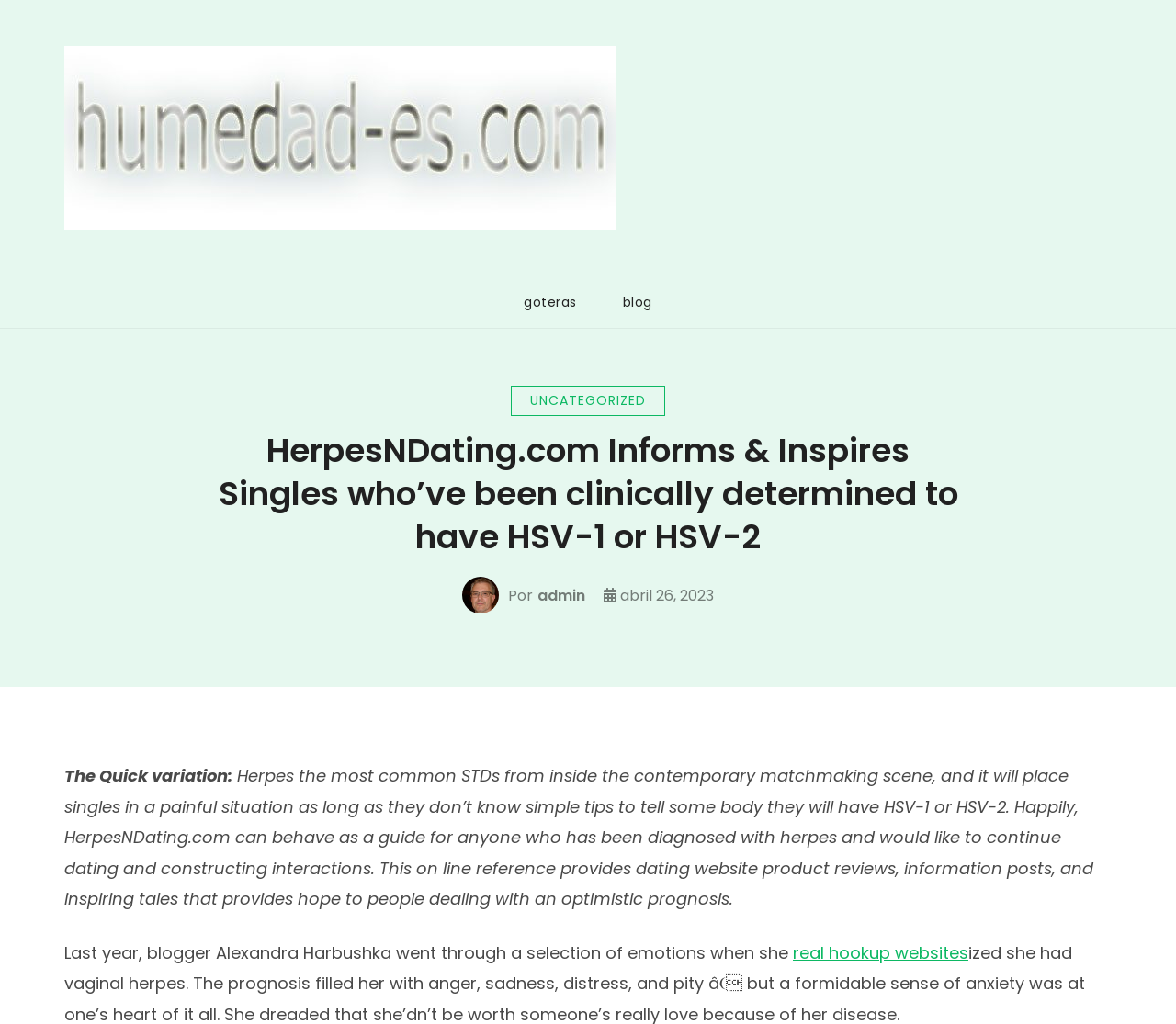Articulate a detailed summary of the webpage's content and design.

The webpage appears to be a dating website focused on individuals with herpes, specifically HSV-1 or HSV-2. At the top, there is a heading that reads "HerpesNDating.com Informs & Inspires Singles who’ve been clinically determined to have HSV-1 or HSV-2". Below this heading, there are several links and an image, including a link to "humedades" with an accompanying image, and a generic element labeled "Móvil". 

To the right of these elements, there are three more links: "goteras", "blog", and "UNCATEGORIZED". Further down, there is an image of "admin" with a link and a static text "Por" next to it. Below this, there is a link to "abril 26, 2023" with a time element inside it.

The main content of the webpage is divided into three paragraphs. The first paragraph starts with the text "The Quick variation:" and discusses how herpes is a common STD that can put singles in a difficult situation if they don't know how to tell someone they have HSV-1 or HSV-2. It then introduces HerpesNDating.com as a guide for those who have been diagnosed with herpes and want to continue dating.

The second paragraph tells the story of a blogger, Alexandra Harbushka, who went through a range of emotions when she was diagnosed with herpes. The third paragraph is not fully visible in the provided accessibility tree, but it seems to continue the story or provide more information about herpes and dating.

There are a total of 5 links, 3 images, and 5 static text elements on the webpage. The links are scattered throughout the top and middle sections, while the images are mostly located at the top. The static text elements are used to provide content and descriptions throughout the webpage.